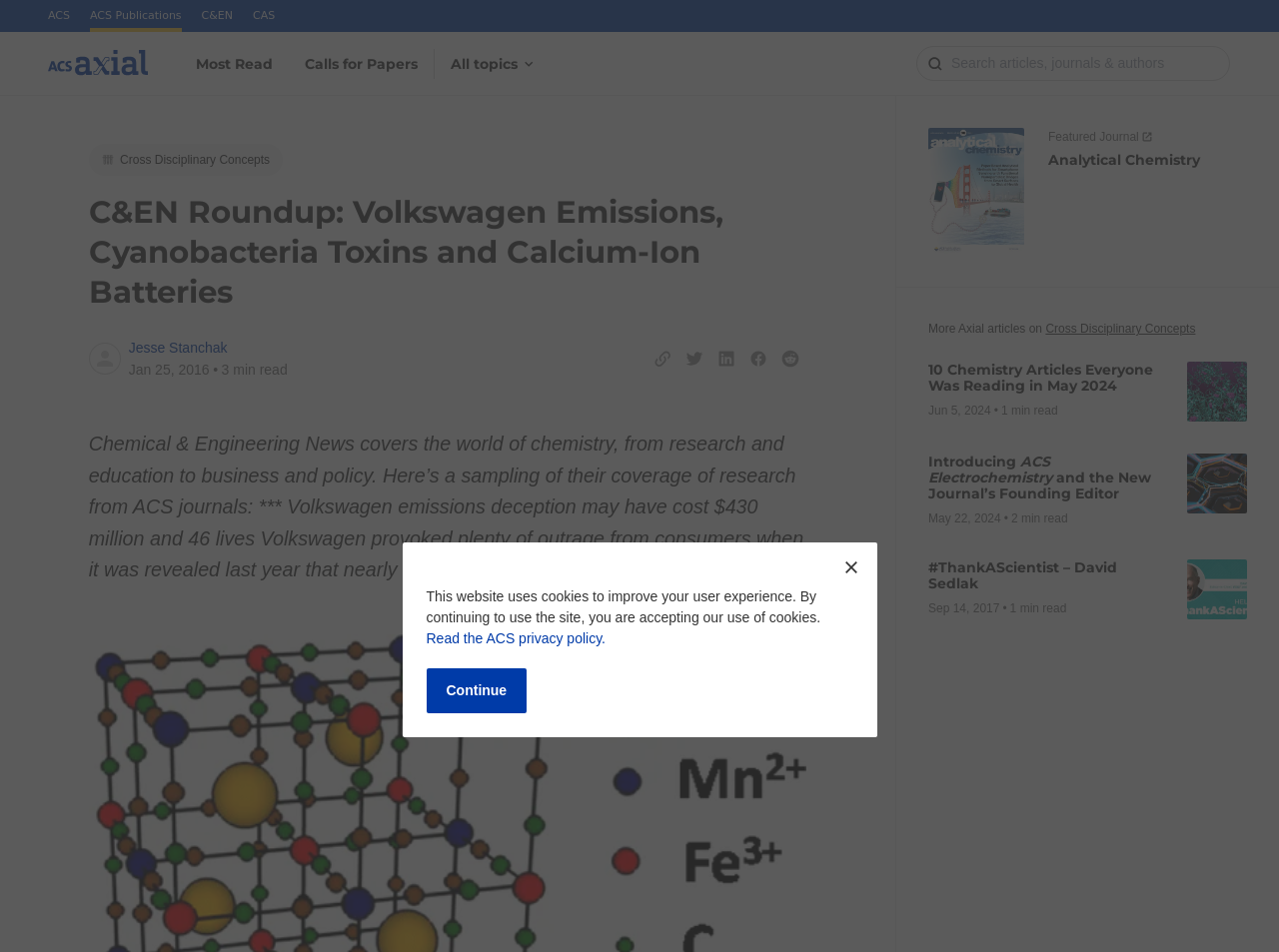Find the bounding box coordinates of the clickable area that will achieve the following instruction: "Share this page to Twitter".

[0.531, 0.359, 0.556, 0.393]